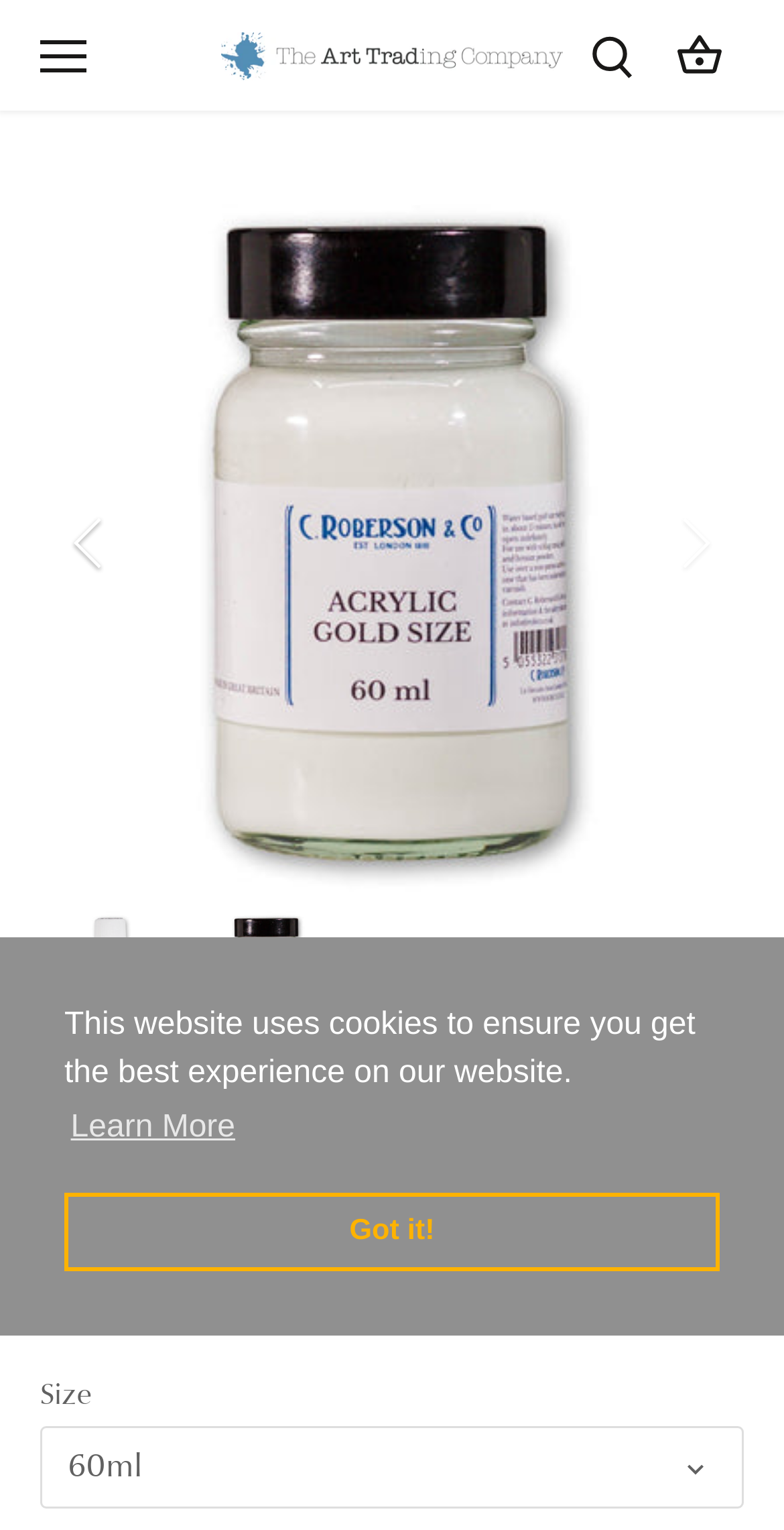Given the description title="Go to cart", predict the bounding box coordinates of the UI element. Ensure the coordinates are in the format (top-left x, top-left y, bottom-right x, bottom-right y) and all values are between 0 and 1.

[0.862, 0.0, 0.923, 0.072]